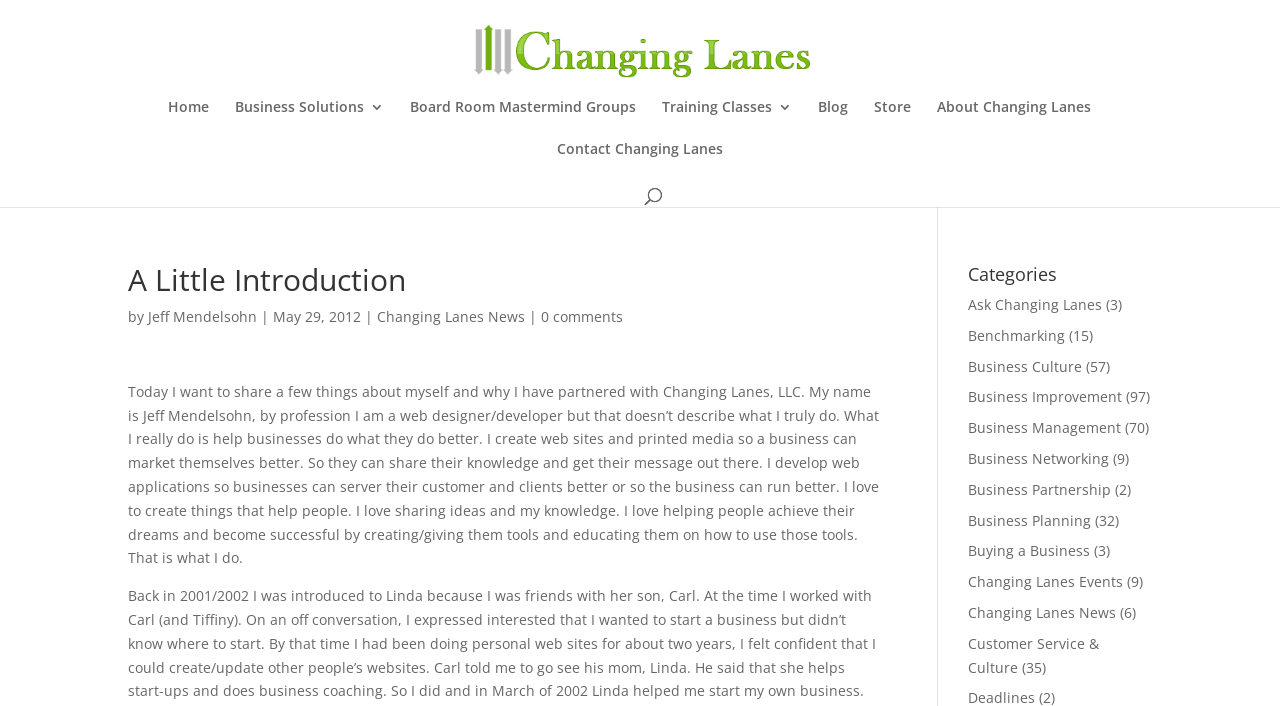Bounding box coordinates are specified in the format (top-left x, top-left y, bottom-right x, bottom-right y). All values are floating point numbers bounded between 0 and 1. Please provide the bounding box coordinate of the region this sentence describes: Business Planning

[0.756, 0.723, 0.853, 0.75]